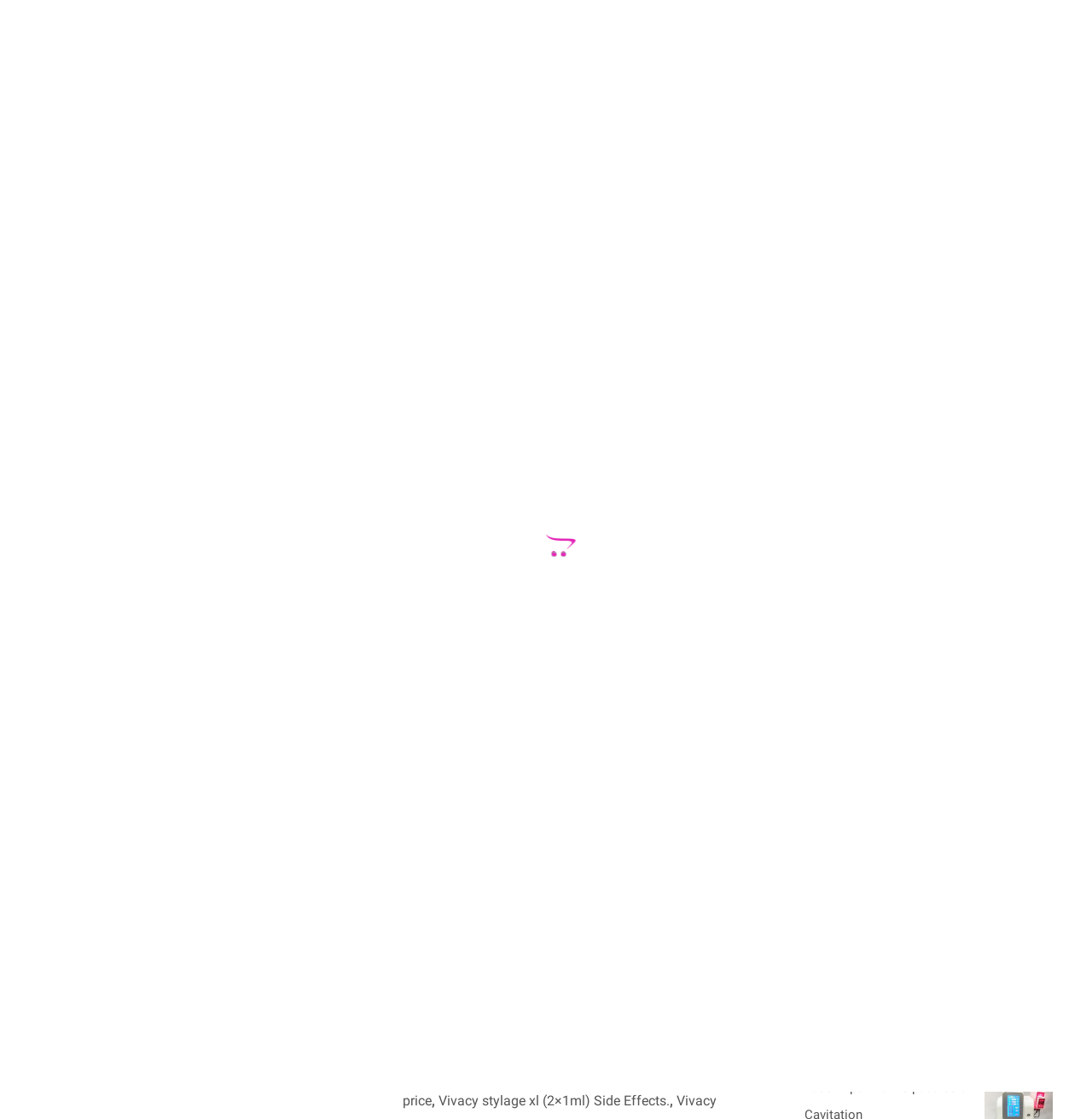Answer the following query concisely with a single word or phrase:
What is the current price of Vivacy stylage xl (2×1ml)?

Not specified